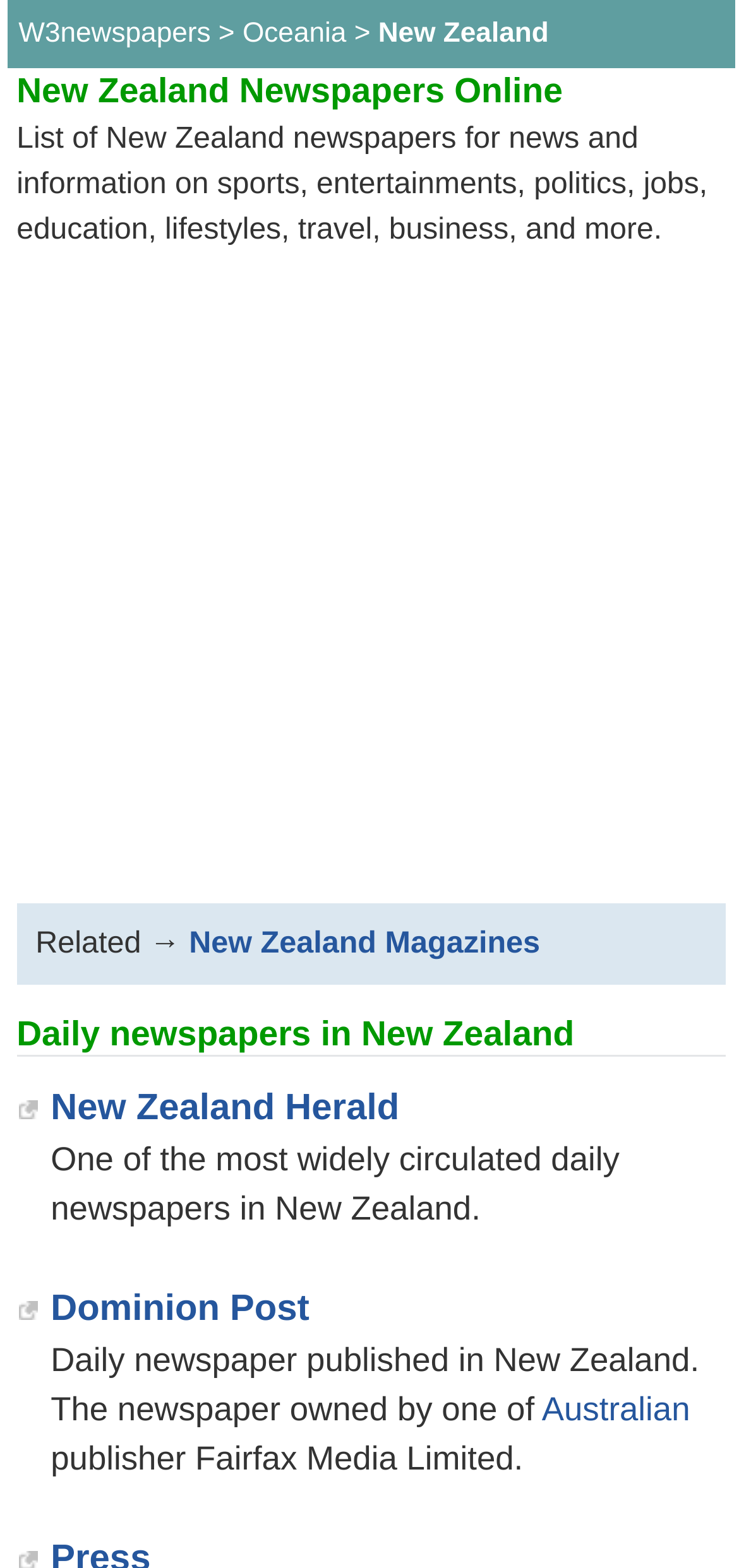What is the name of the related link?
Give a detailed explanation using the information visible in the image.

I found the related link under the 'Related →' text, which points to 'New Zealand Magazines'.